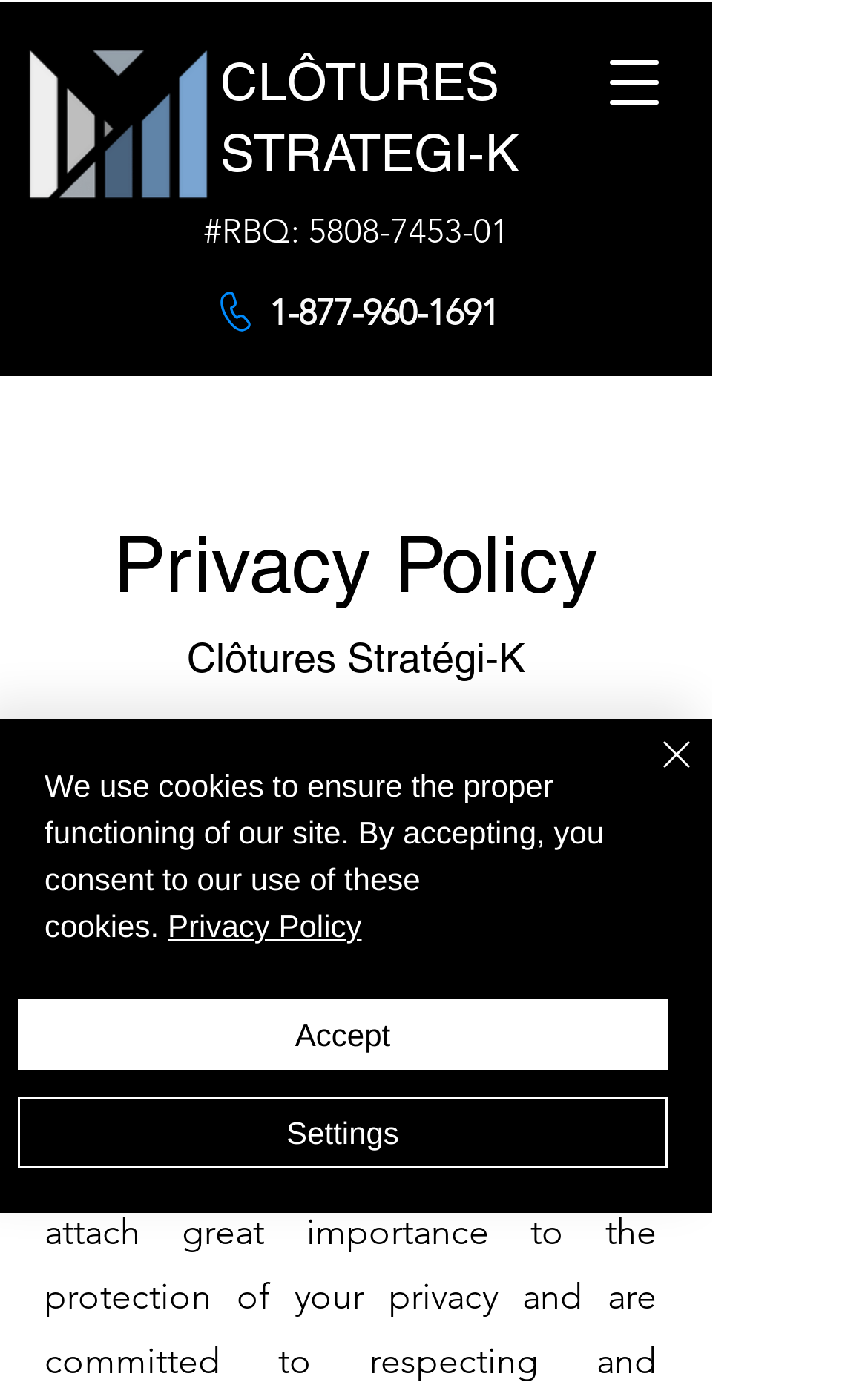What is the purpose of this webpage?
Look at the webpage screenshot and answer the question with a detailed explanation.

I inferred the purpose of this webpage by reading the heading 'Privacy Policy' and the static text 'This Privacy Policy explains how Clôtures Strategi-K collects, uses and protects the personal information you provide when you visit and use our website,'.